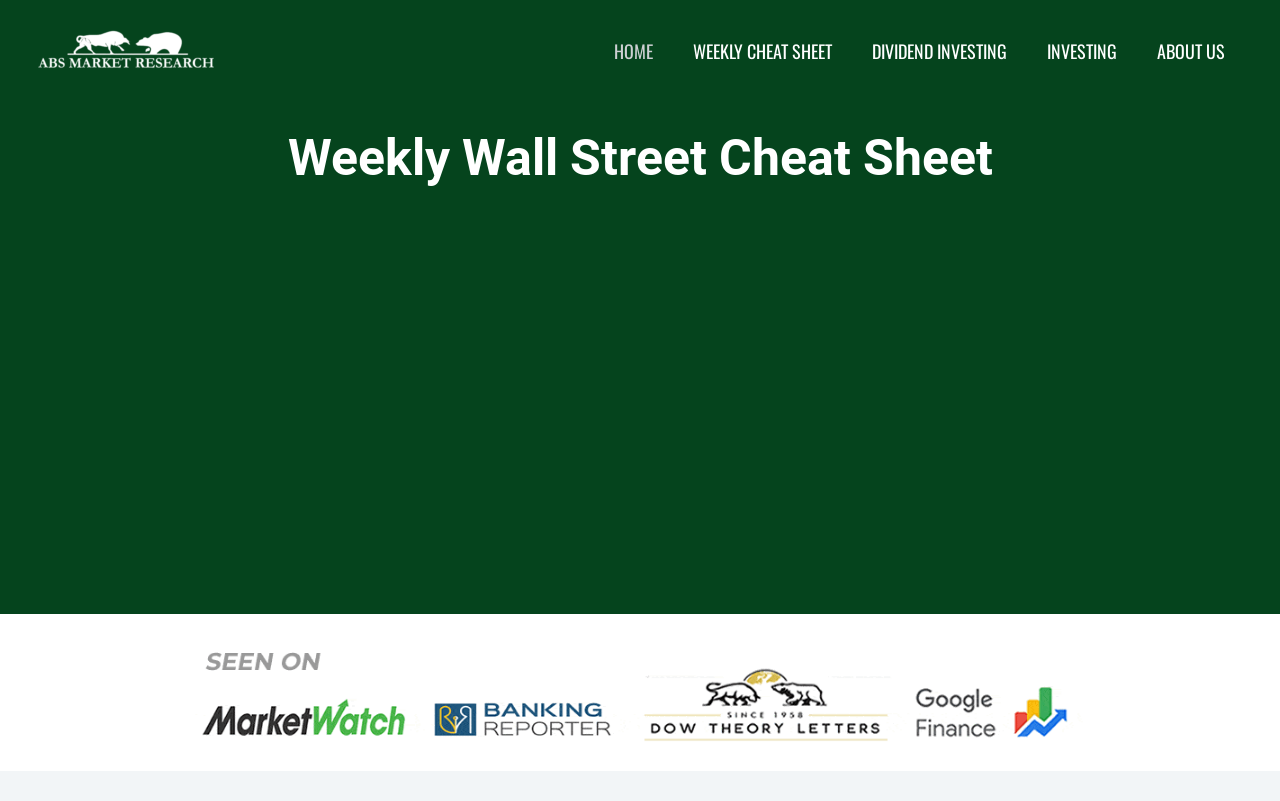What is the purpose of the textboxes?
Look at the screenshot and provide an in-depth answer.

The two textboxes are labeled 'First Name' and 'Your email', and they are likely used to input user information to receive the free cheat sheet.